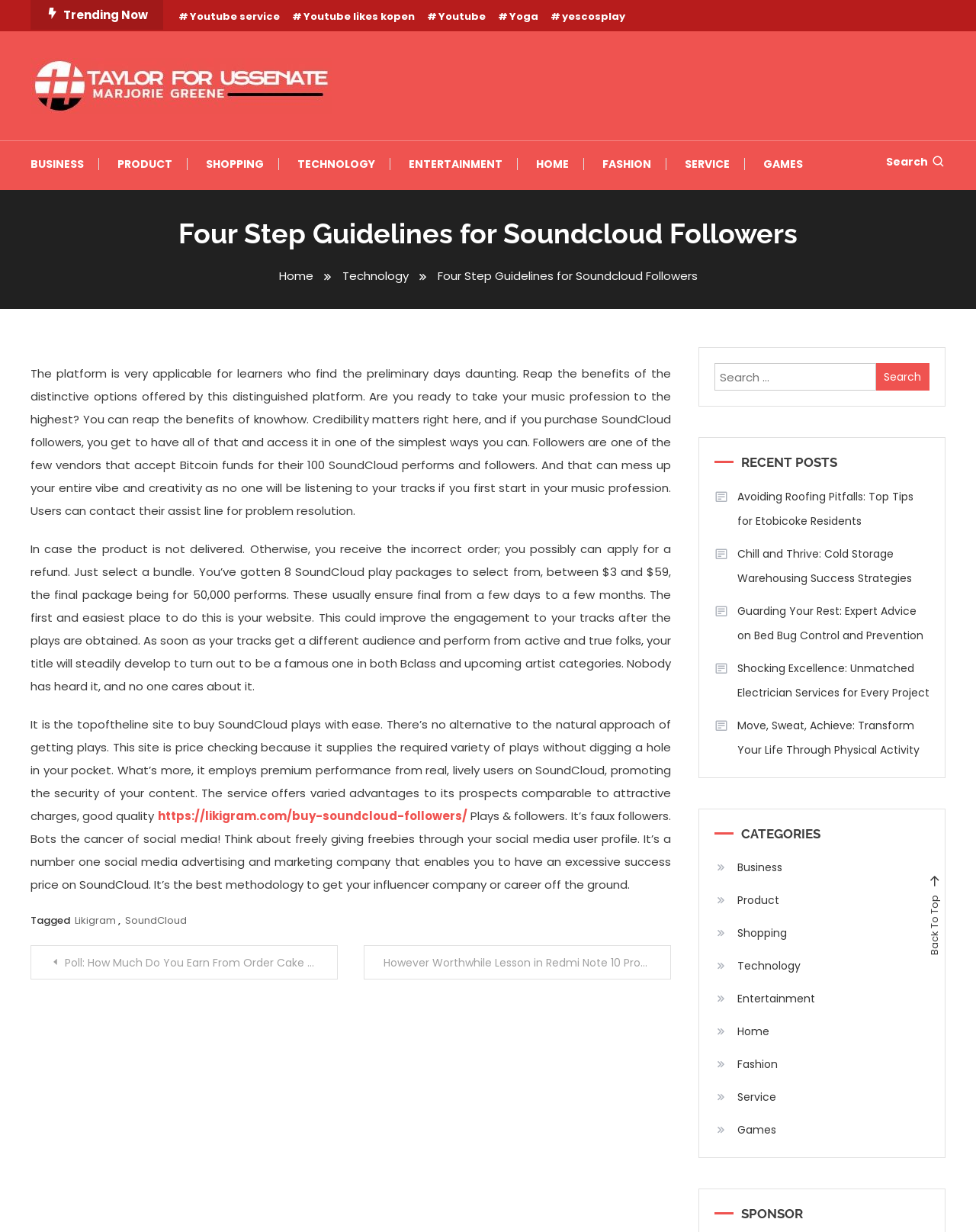How many categories are there? Based on the screenshot, please respond with a single word or phrase.

11